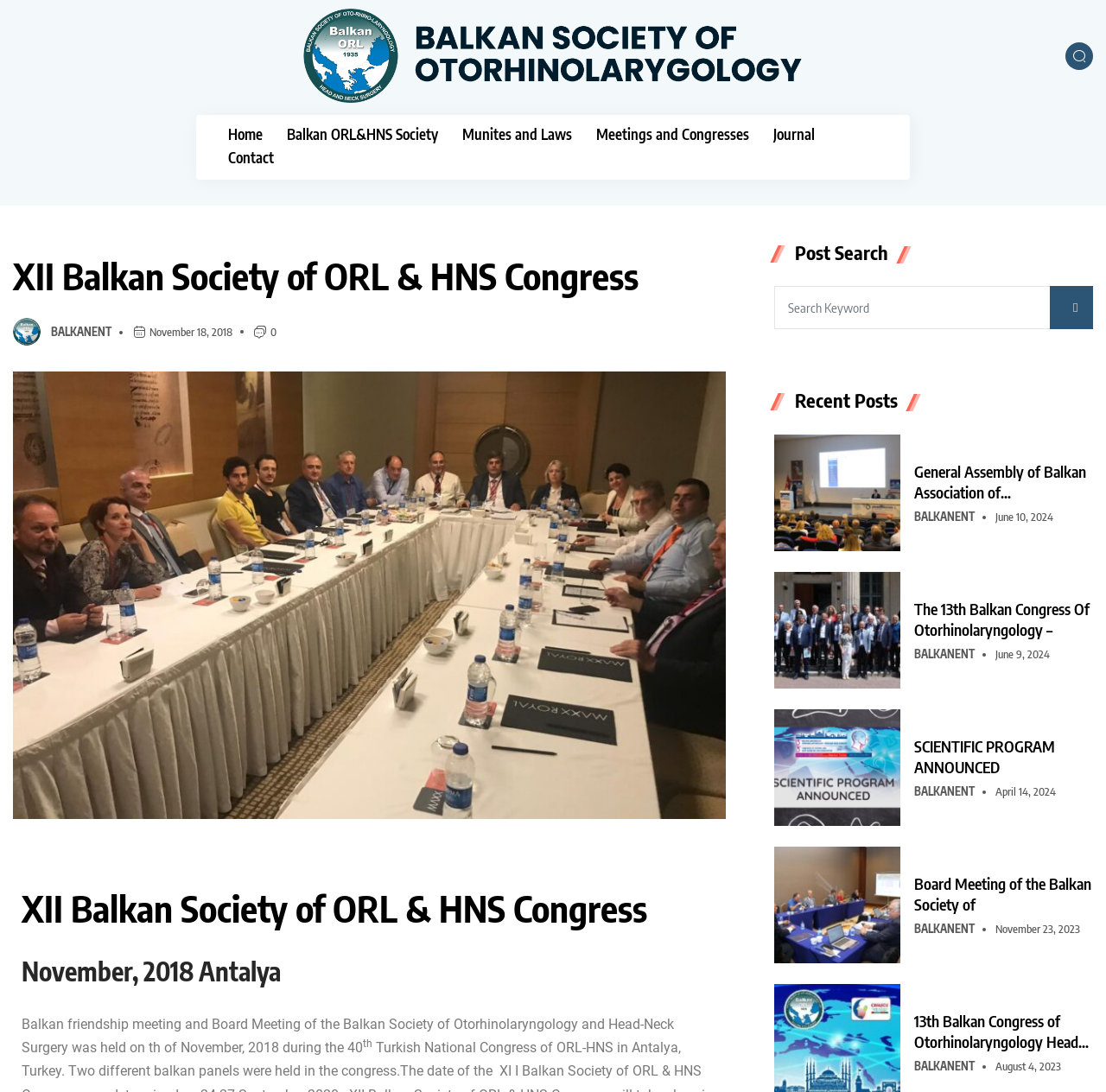Identify the bounding box of the HTML element described here: "Balkan ORL&HNS Society". Provide the coordinates as four float numbers between 0 and 1: [left, top, right, bottom].

[0.26, 0.116, 0.396, 0.13]